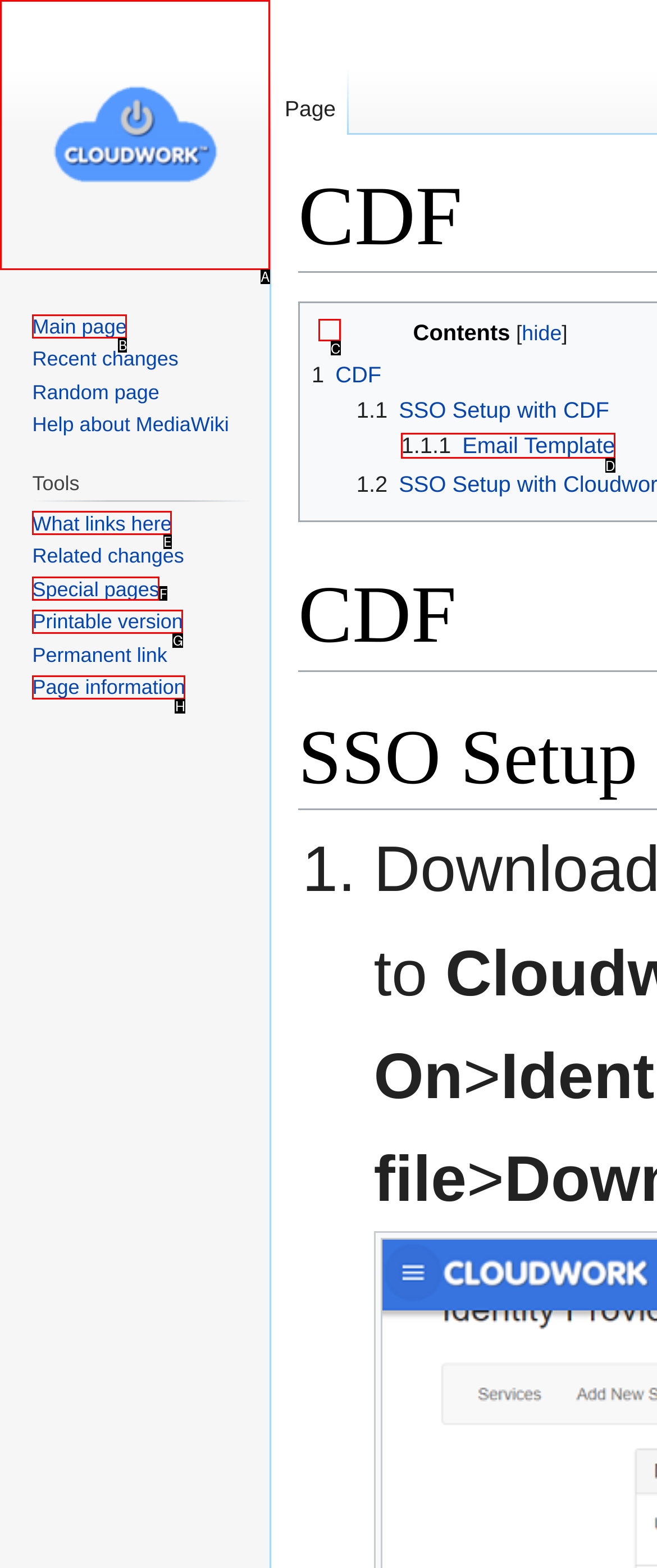Select the letter associated with the UI element you need to click to perform the following action: View what links here
Reply with the correct letter from the options provided.

E